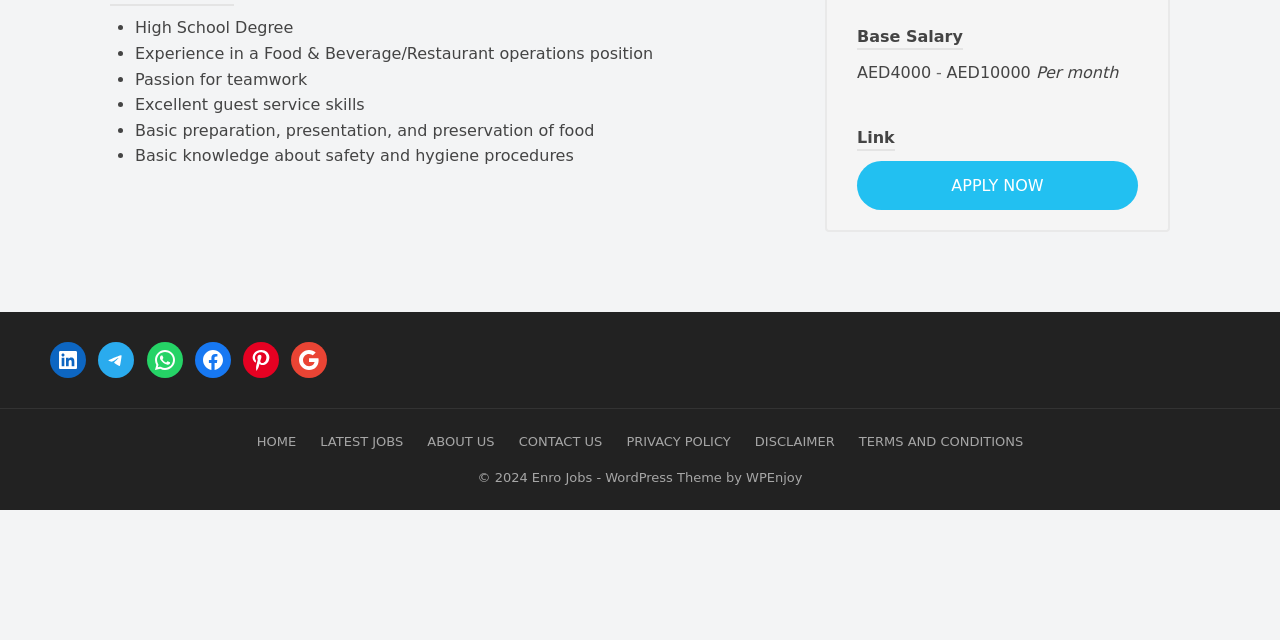Provide the bounding box coordinates for the UI element that is described as: "Motivation".

None